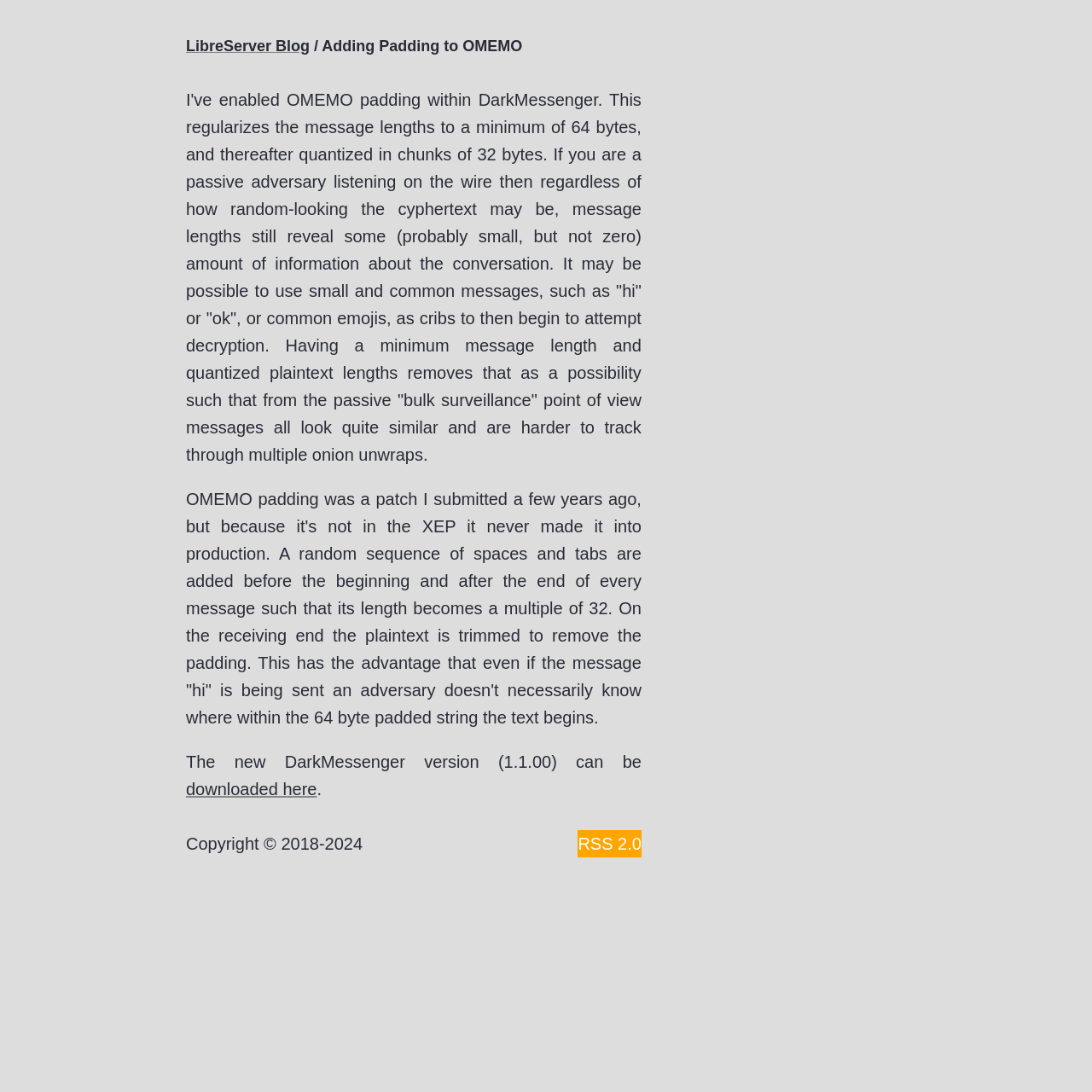Analyze the image and give a detailed response to the question:
What is the minimum message length in OMEMO padding?

According to the text, the message lengths are regularized to a minimum of 64 bytes, and thereafter quantized in chunks of 32 bytes.